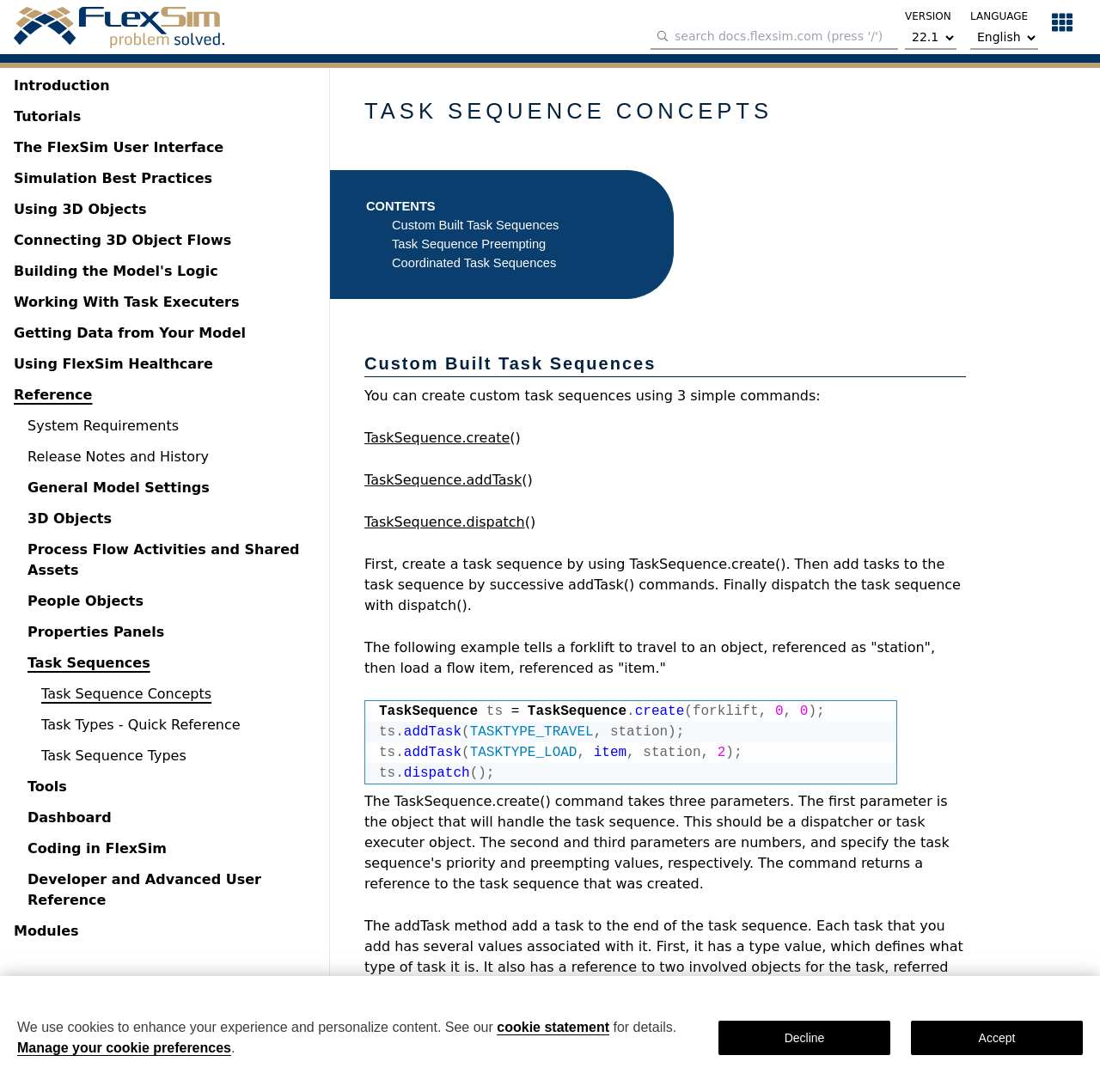Reply to the question with a brief word or phrase: How many links are there in the 'TASK SEQUENCE CONCEPTS' section?

3